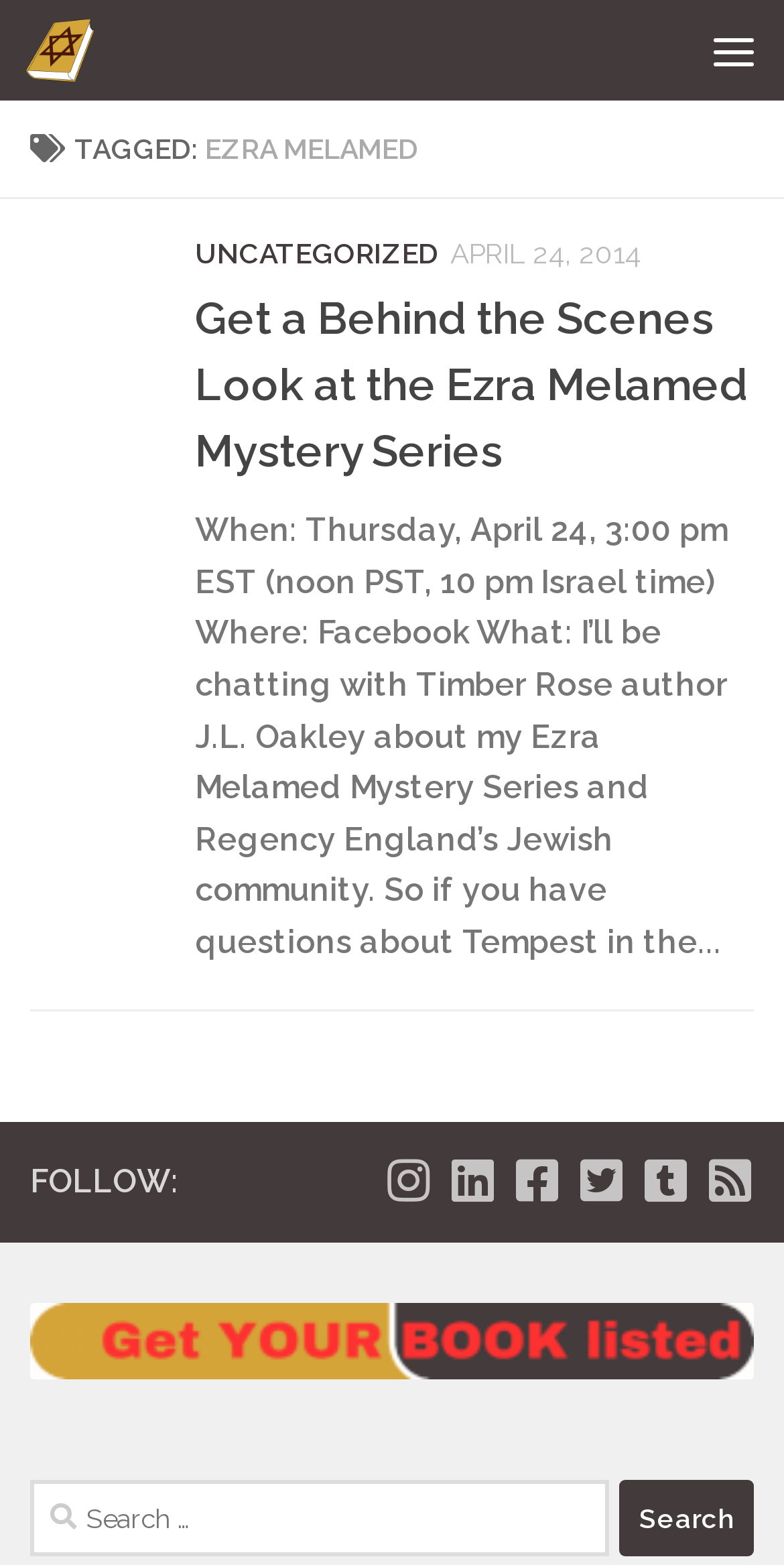Locate the bounding box coordinates of the area you need to click to fulfill this instruction: 'Follow us on Facebook'. The coordinates must be in the form of four float numbers ranging from 0 to 1: [left, top, right, bottom].

[0.654, 0.738, 0.715, 0.769]